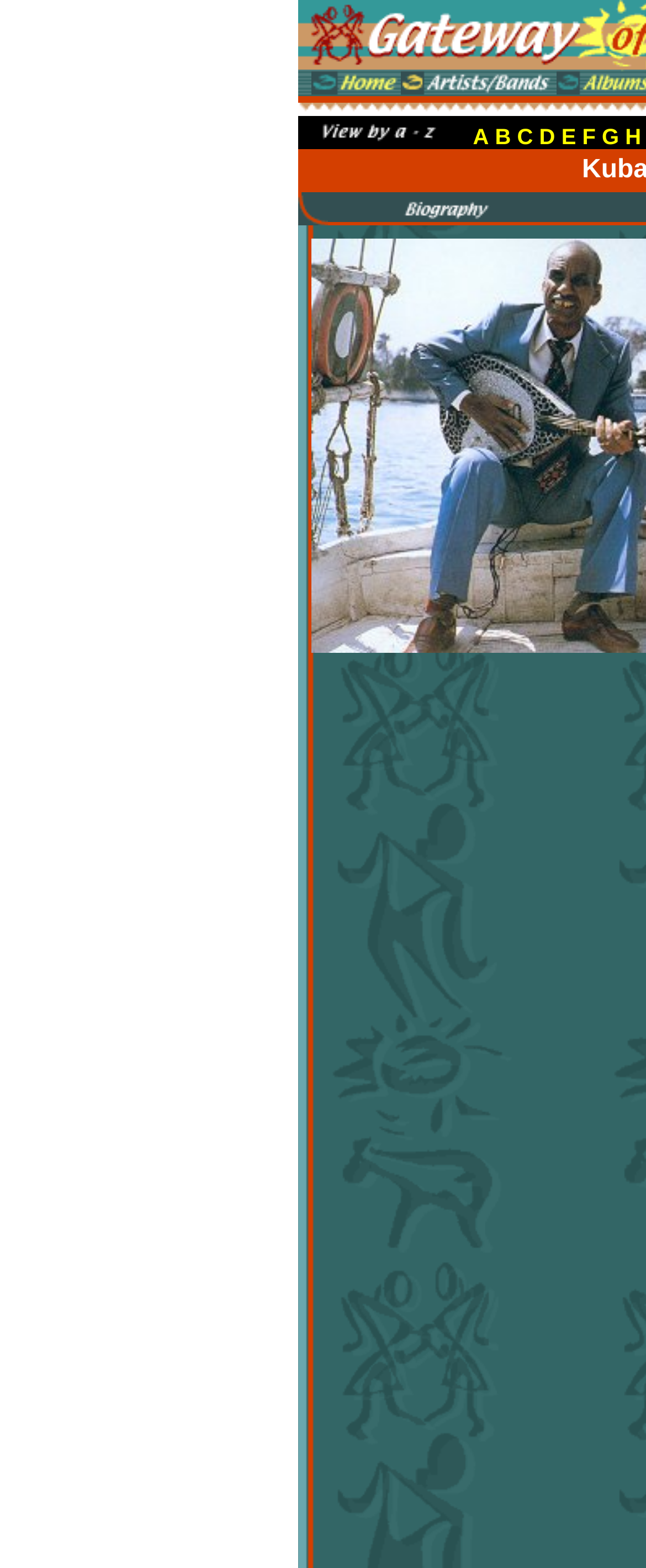Can you determine the bounding box coordinates of the area that needs to be clicked to fulfill the following instruction: "View the image in the table cell"?

[0.46, 0.123, 0.506, 0.144]